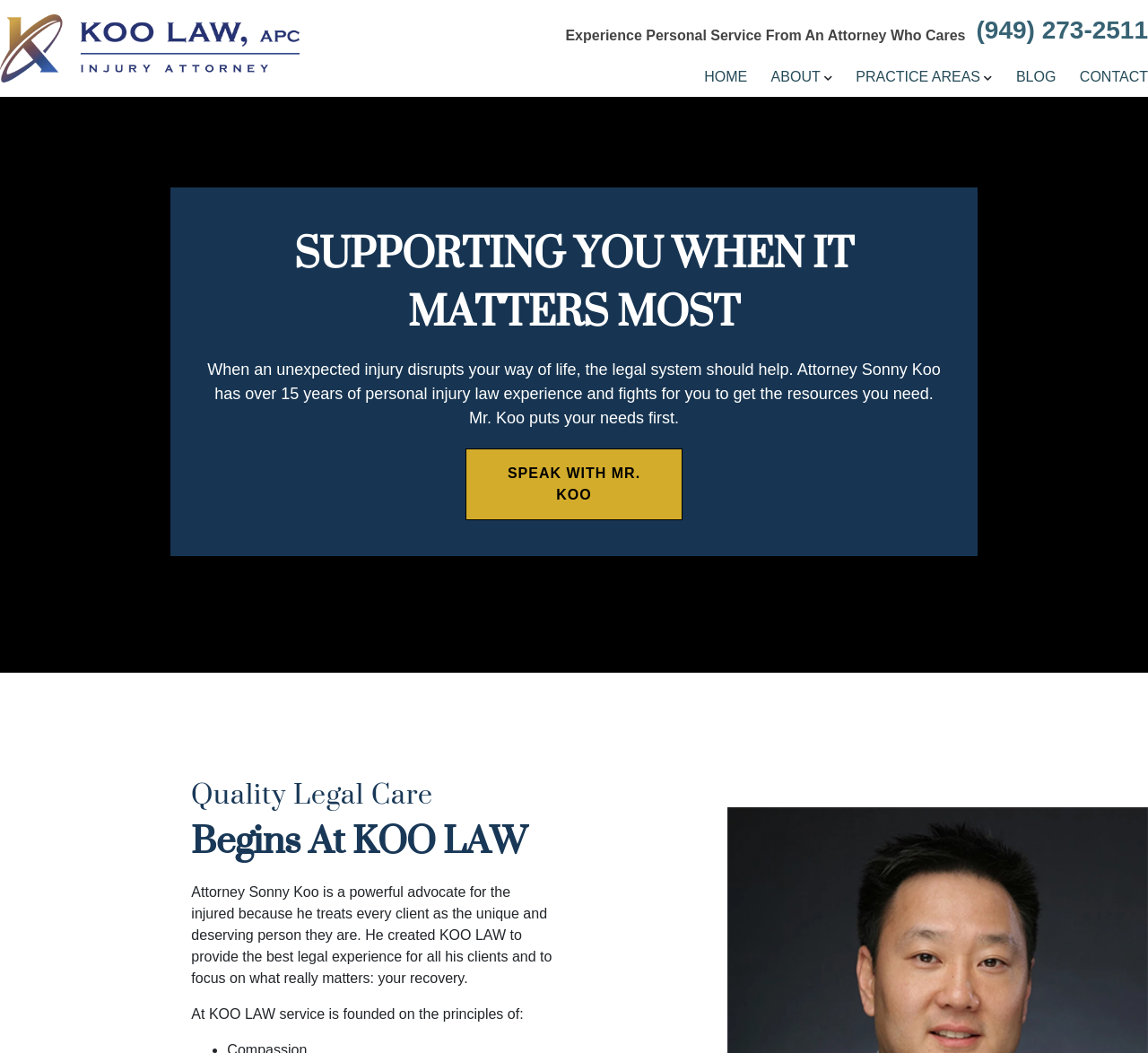Provide a thorough and detailed response to the question by examining the image: 
What is the name of the law firm?

I found the name of the law firm by looking at the logo image element at the top left corner of the webpage, which is labeled as 'Logo'. Additionally, the text 'KOO LAW' is mentioned in the heading element 'Quality Legal Care Begins At KOO LAW'.